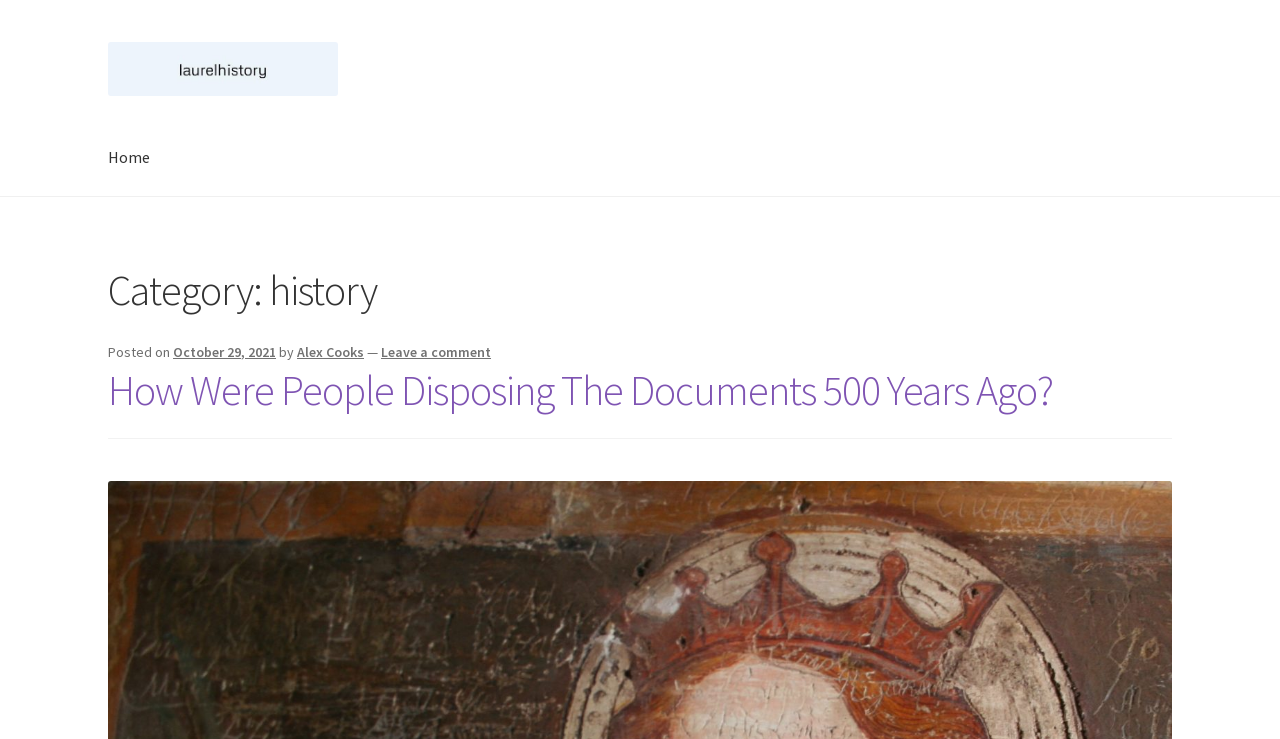Is there a way to leave a comment on the current article?
Provide a short answer using one word or a brief phrase based on the image.

Yes